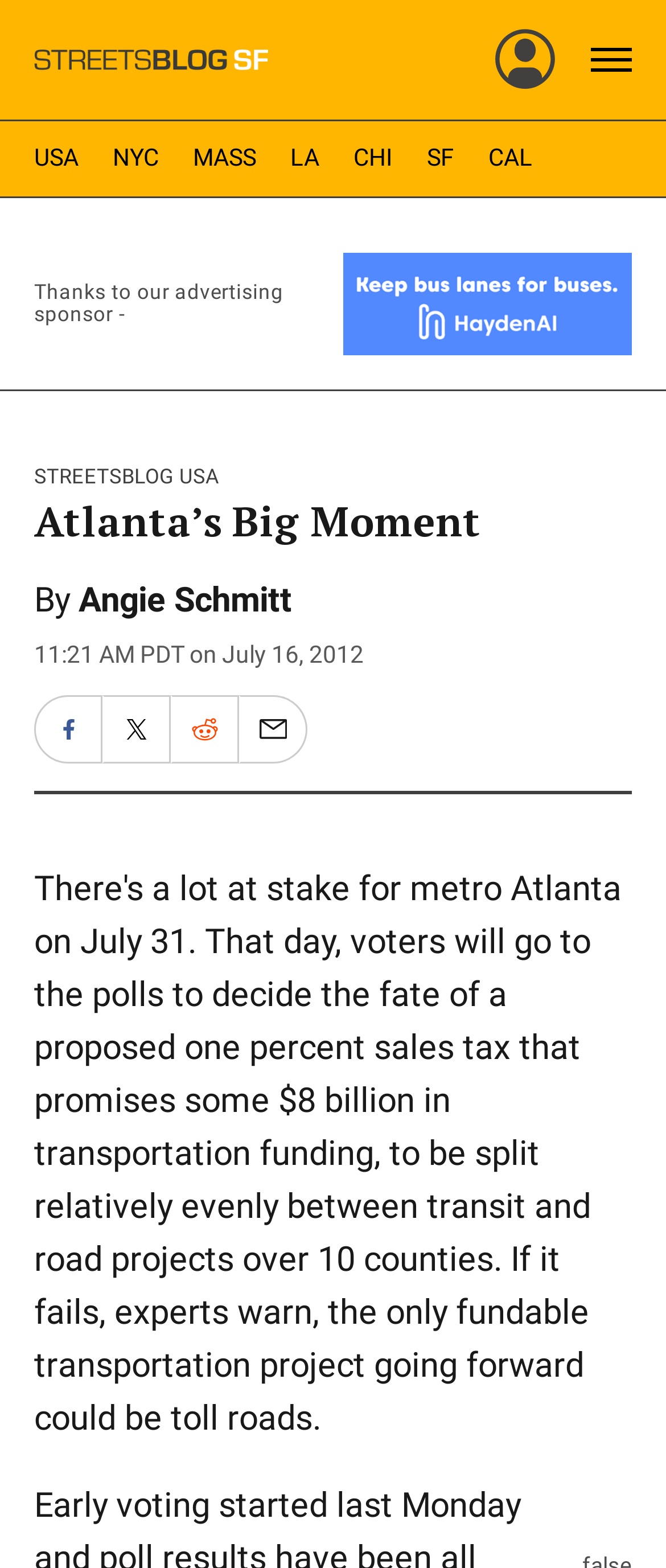Please identify the bounding box coordinates of the element's region that I should click in order to complete the following instruction: "Go to Streetsblog San Francisco home". The bounding box coordinates consist of four float numbers between 0 and 1, i.e., [left, top, right, bottom].

[0.051, 0.005, 0.401, 0.071]